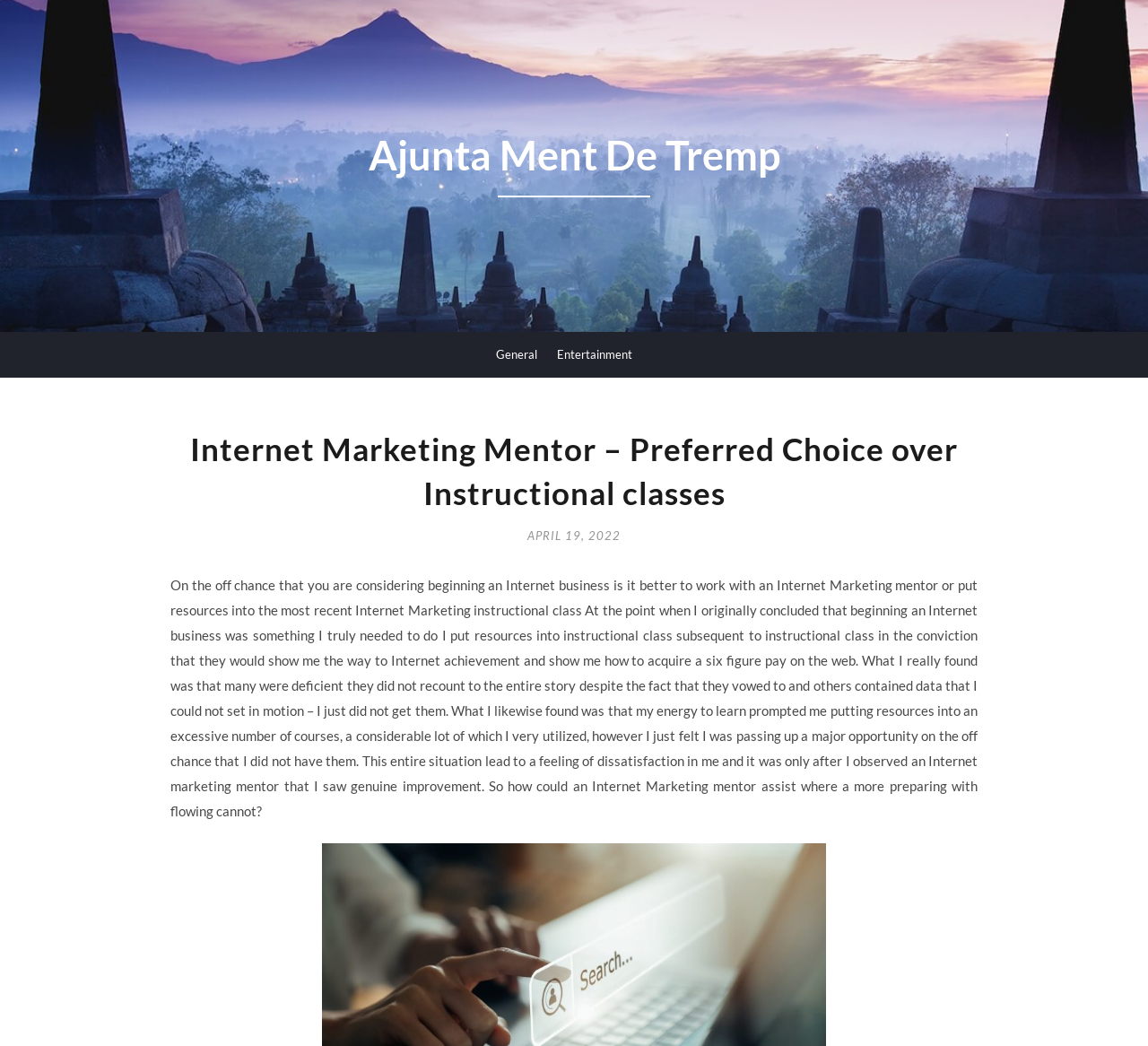Using floating point numbers between 0 and 1, provide the bounding box coordinates in the format (top-left x, top-left y, bottom-right x, bottom-right y). Locate the UI element described here: General

[0.432, 0.317, 0.468, 0.36]